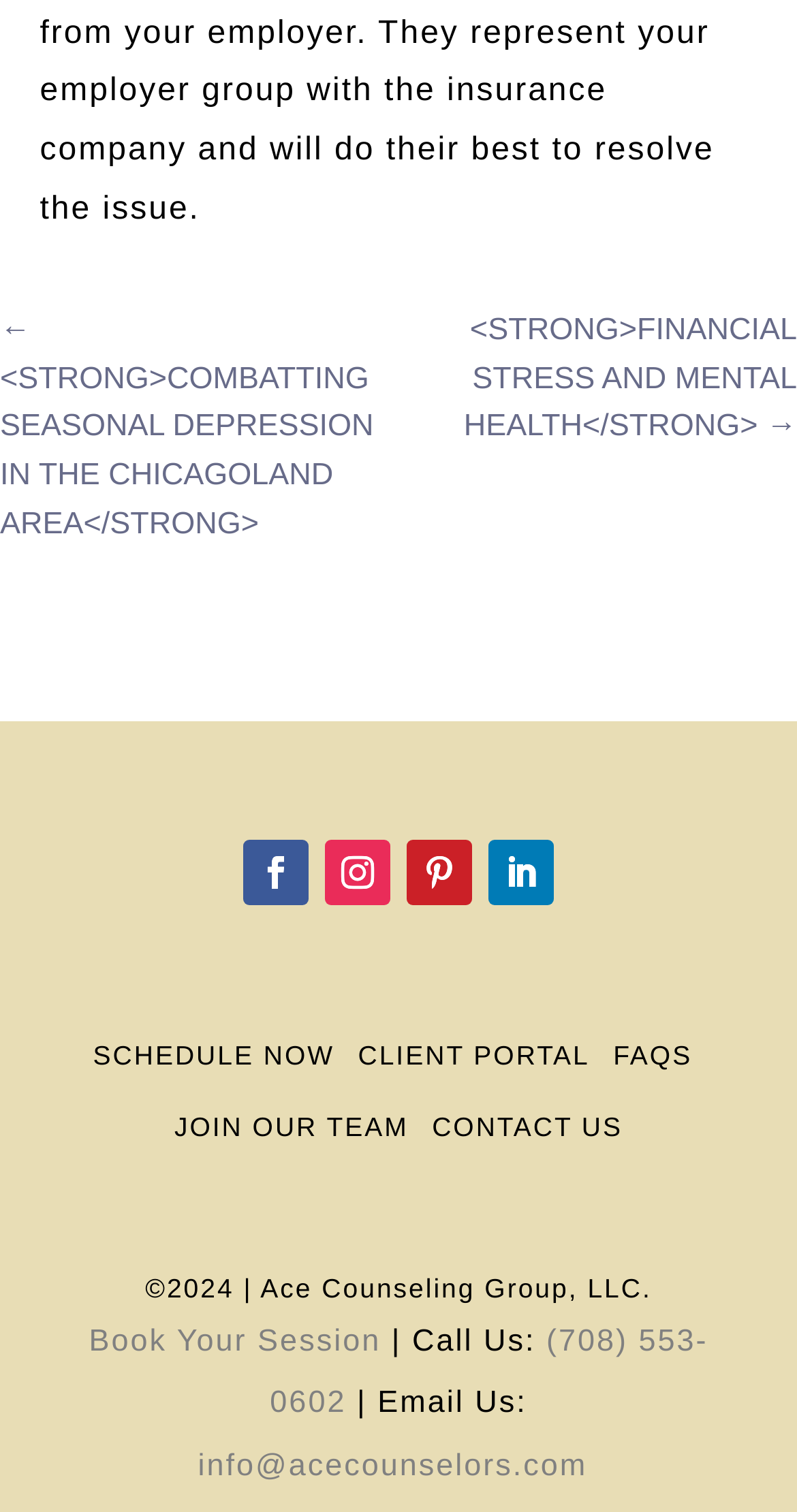Please specify the bounding box coordinates of the element that should be clicked to execute the given instruction: 'Click the AD Boivin Design Inc link'. Ensure the coordinates are four float numbers between 0 and 1, expressed as [left, top, right, bottom].

None